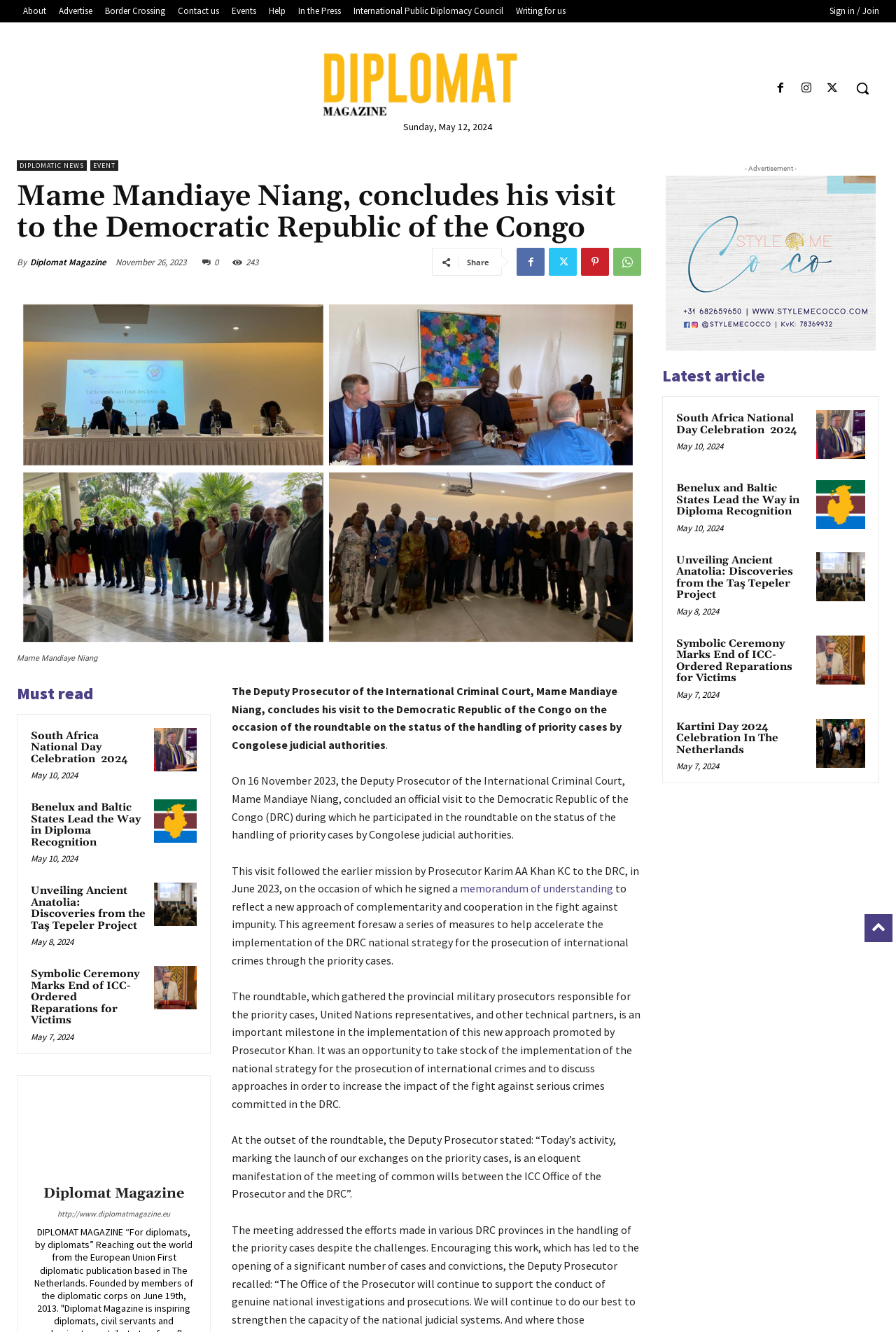Who is the Deputy Prosecutor of the International Criminal Court?
Using the picture, provide a one-word or short phrase answer.

Mame Mandiaye Niang